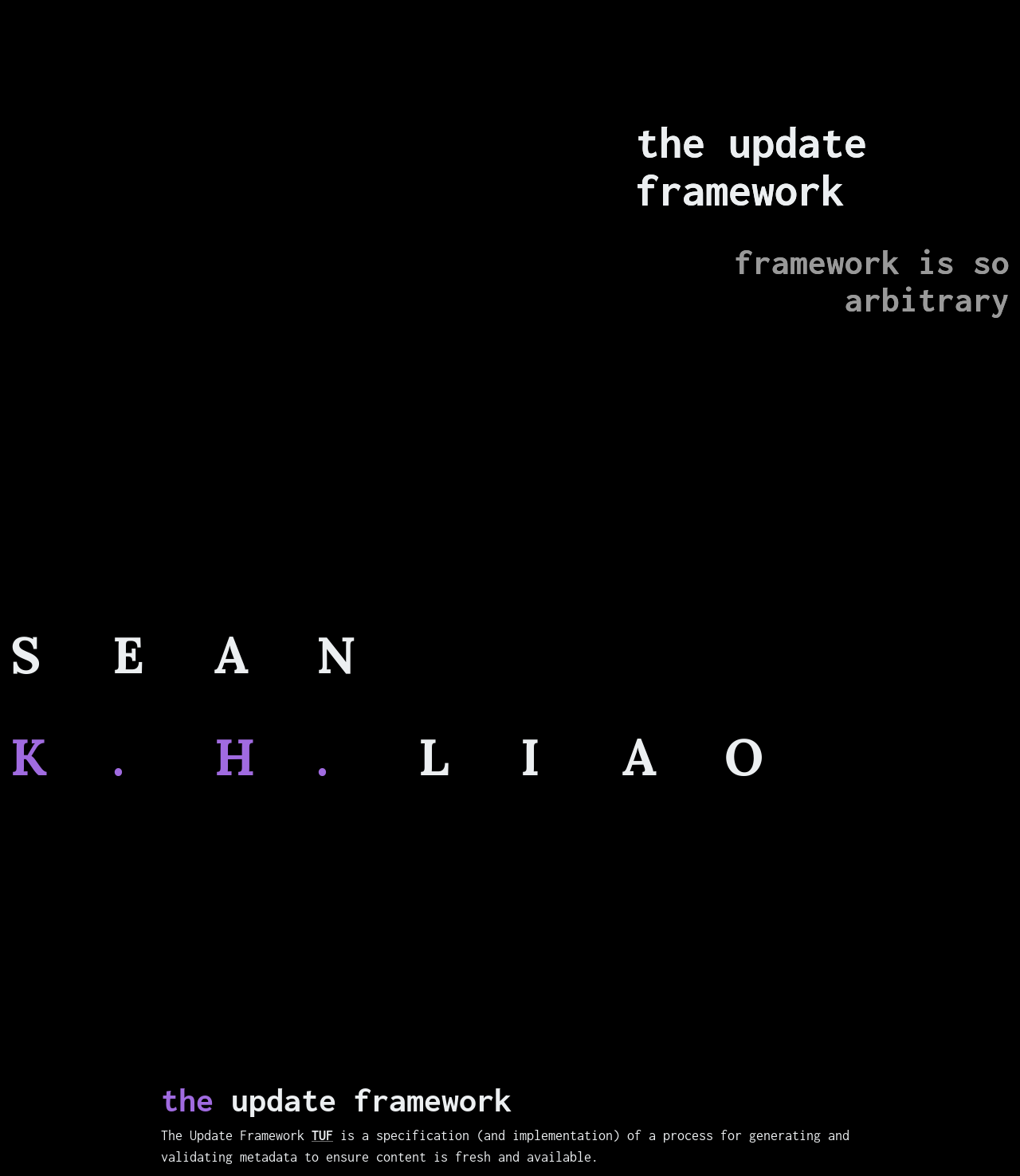How many headings are on the webpage?
Please respond to the question with a detailed and thorough explanation.

I counted the number of heading elements on the webpage. There are three heading elements with the texts 'the update framework' and 'framework is so arbitrary' located at different positions on the webpage.